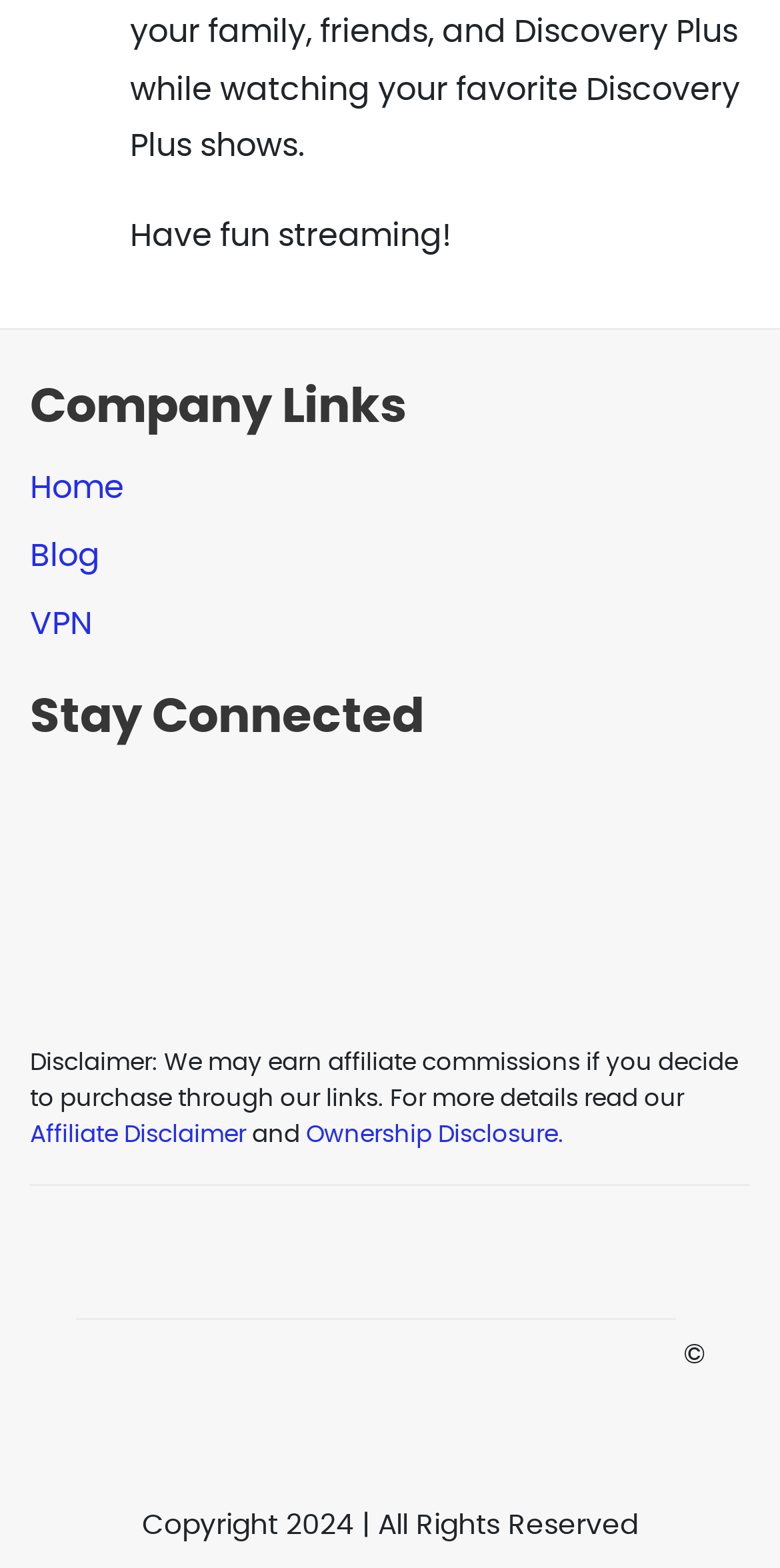Provide a brief response to the question using a single word or phrase: 
What is the copyright year?

2024